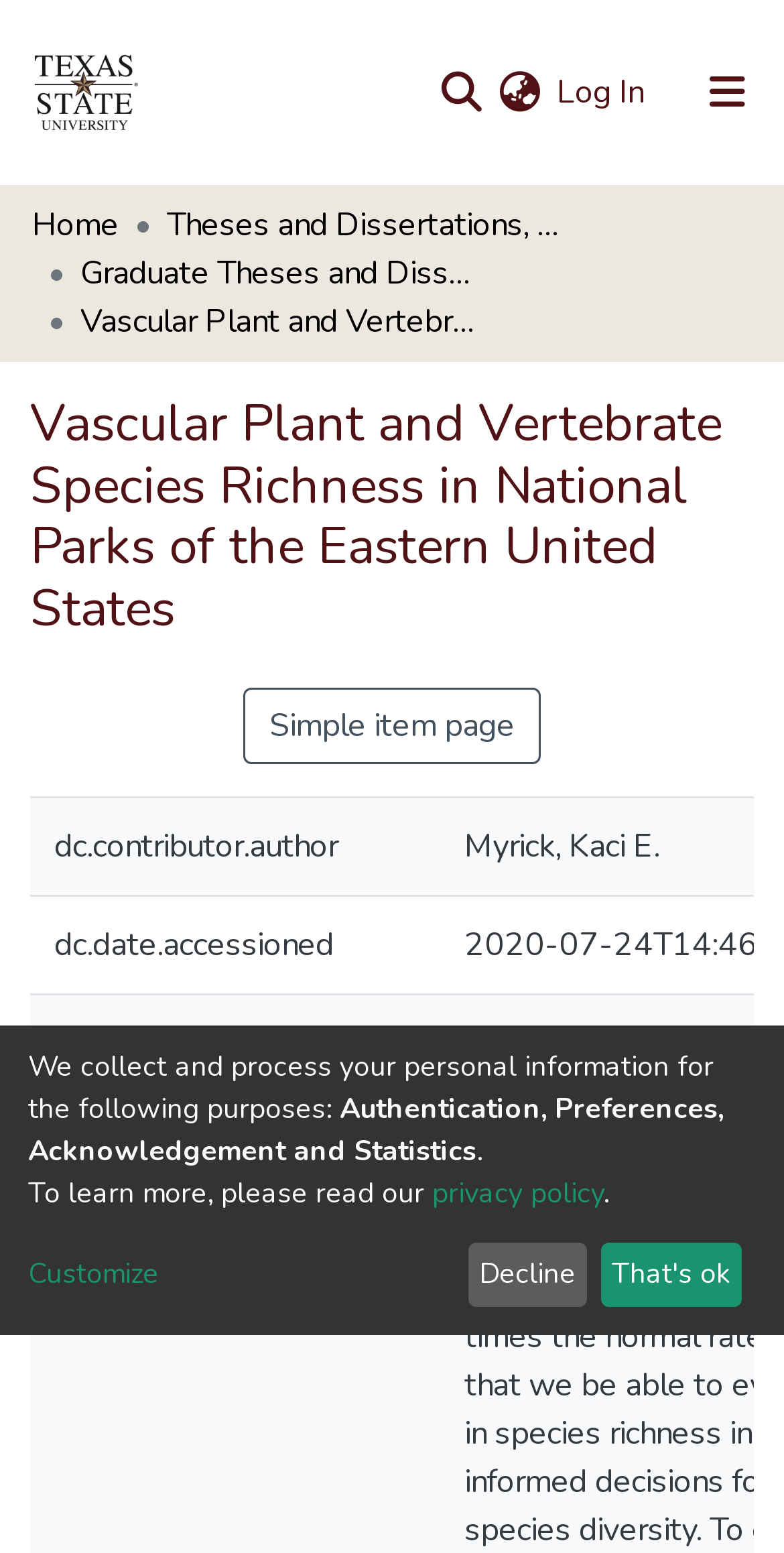Find the bounding box coordinates for the UI element whose description is: "All of DSpace". The coordinates should be four float numbers between 0 and 1, in the format [left, top, right, bottom].

[0.041, 0.171, 0.959, 0.223]